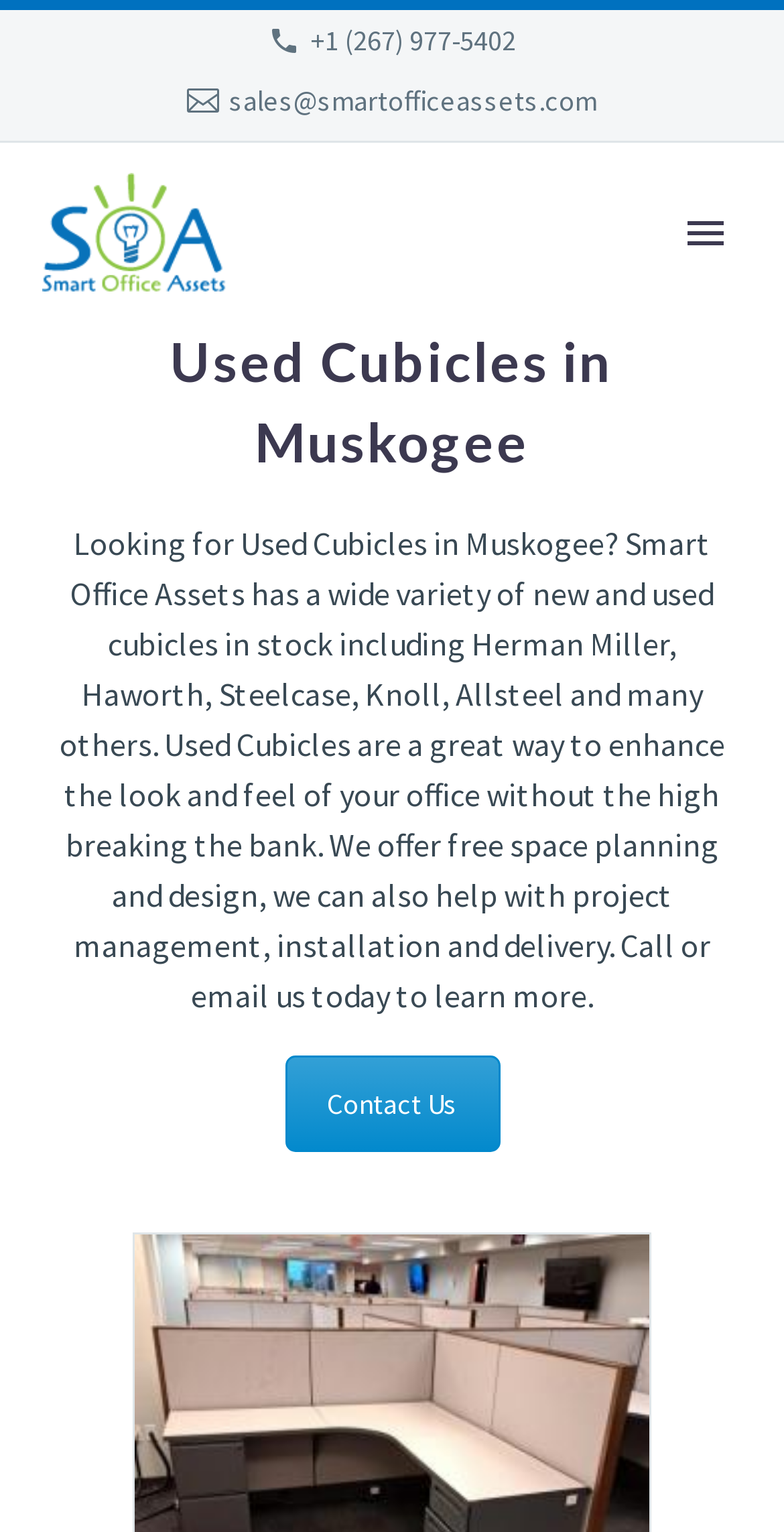Use a single word or phrase to answer this question: 
What is the benefit of buying used cubicles?

Cost-effective